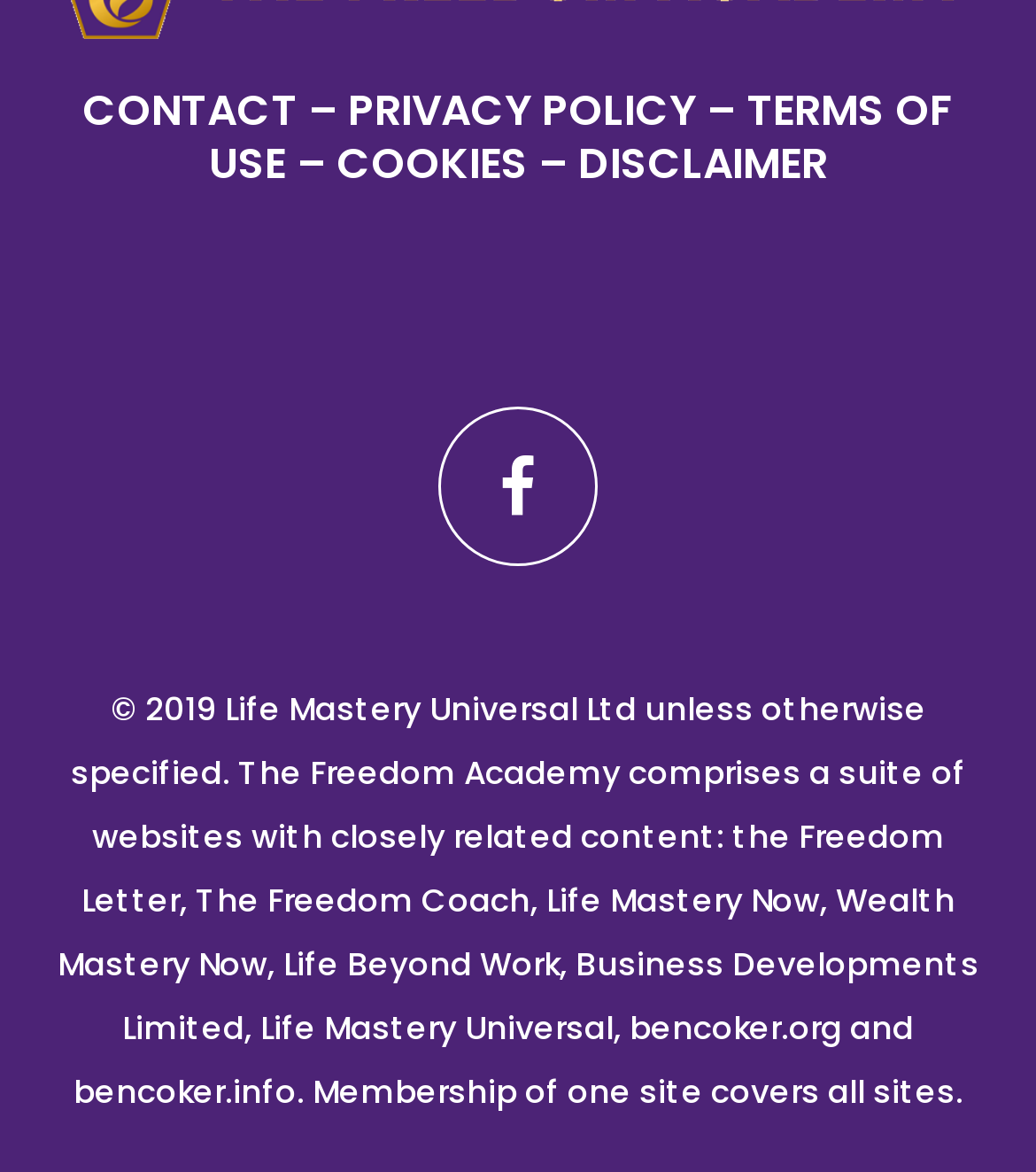Find the bounding box coordinates for the element described here: "PRIVACY POLICY".

[0.336, 0.069, 0.682, 0.121]